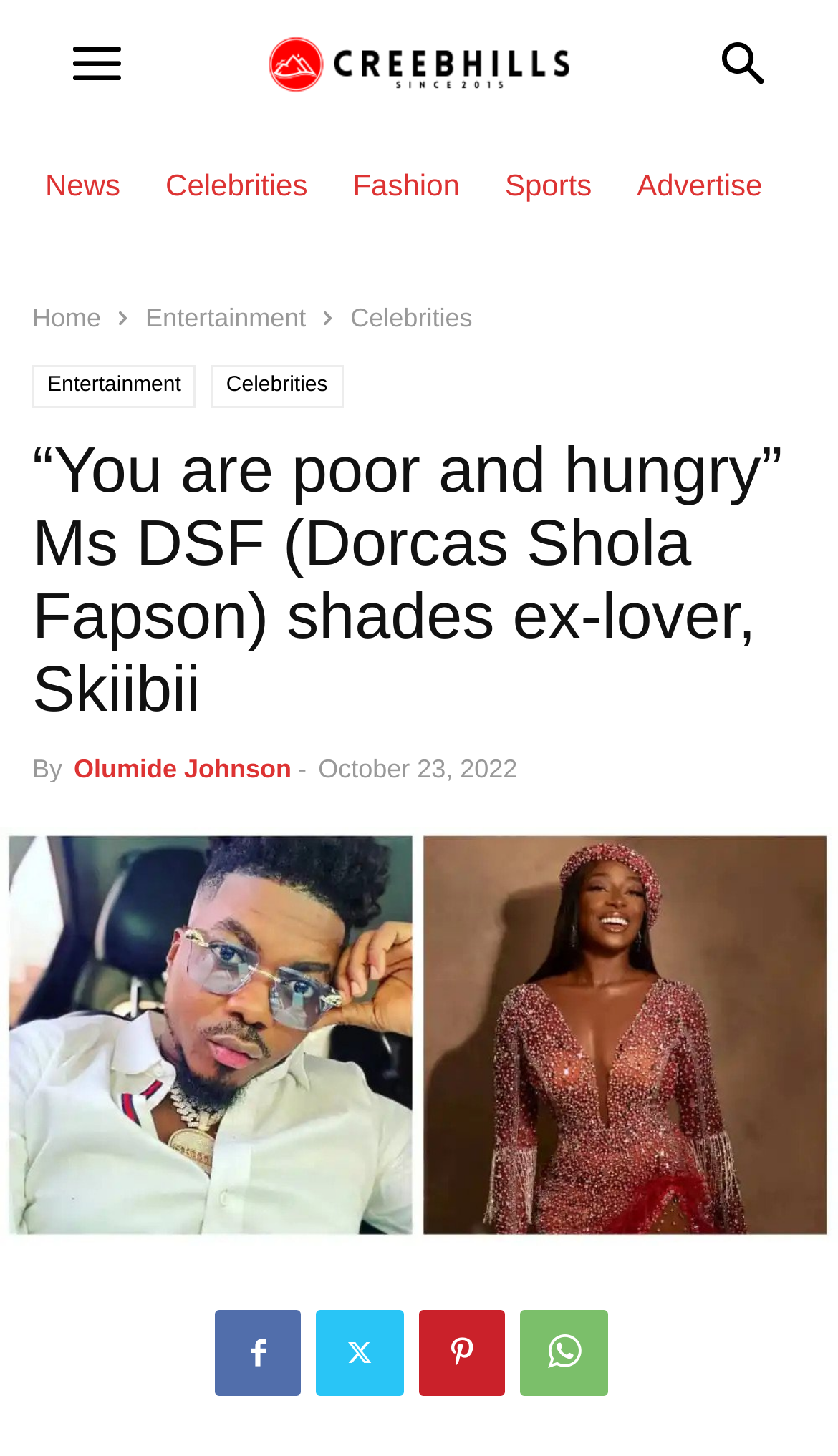What is the topic of the related article?
Your answer should be a single word or phrase derived from the screenshot.

Dorcas Fapson dumps Skiibii